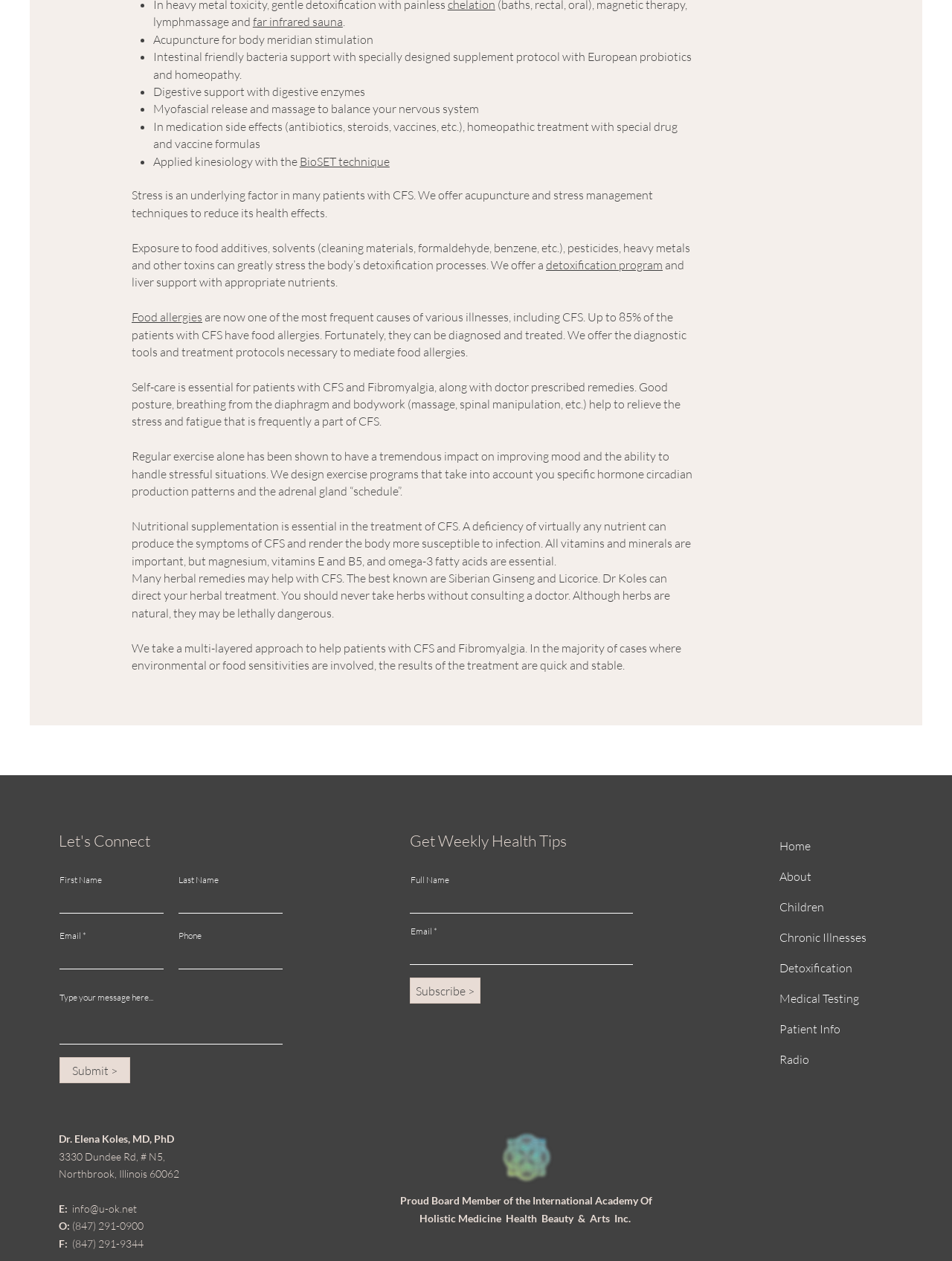Please specify the bounding box coordinates of the area that should be clicked to accomplish the following instruction: "Enter first name". The coordinates should consist of four float numbers between 0 and 1, i.e., [left, top, right, bottom].

[0.062, 0.707, 0.172, 0.724]